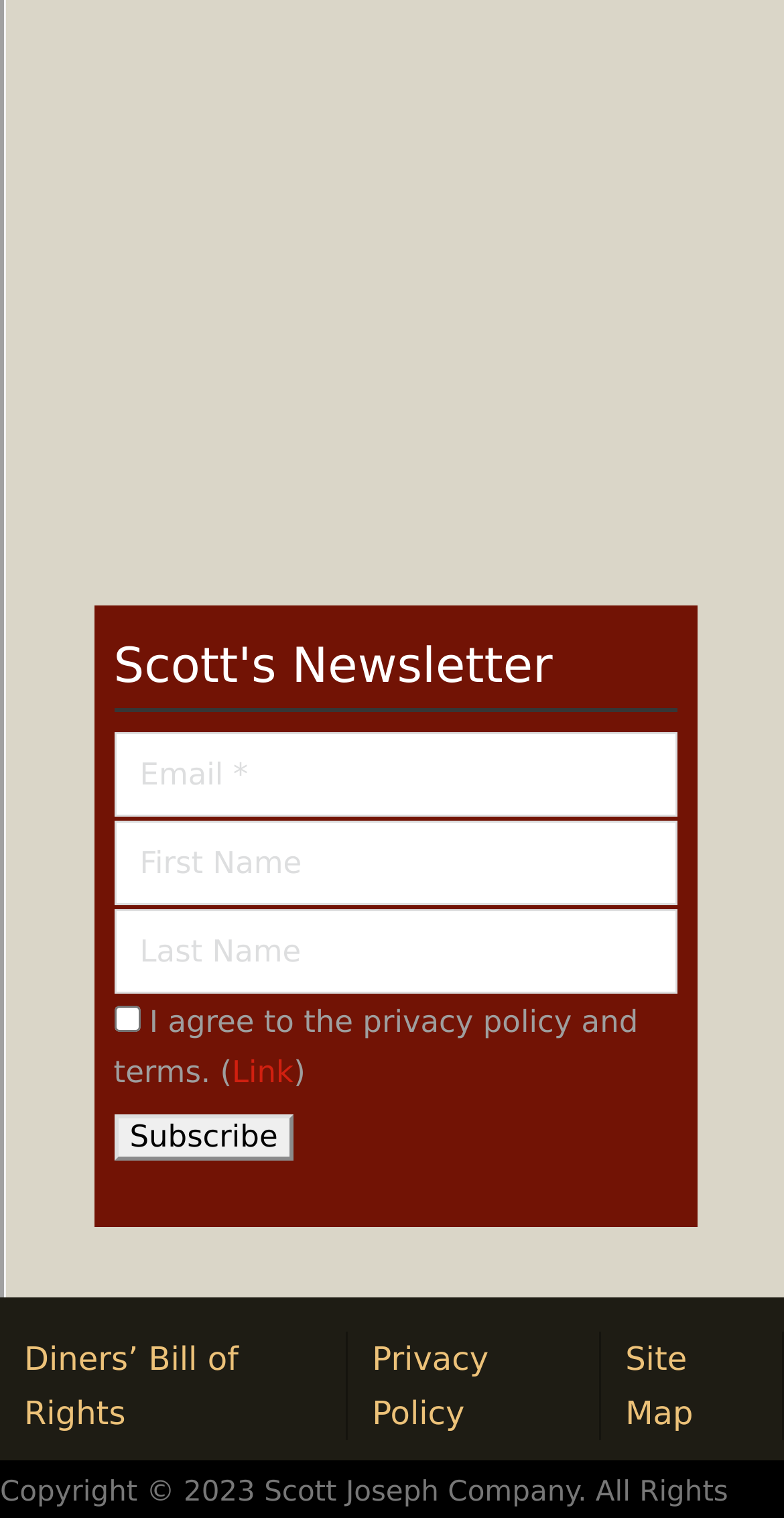Please specify the bounding box coordinates in the format (top-left x, top-left y, bottom-right x, bottom-right y), with values ranging from 0 to 1. Identify the bounding box for the UI component described as follows: Link

[0.296, 0.694, 0.374, 0.718]